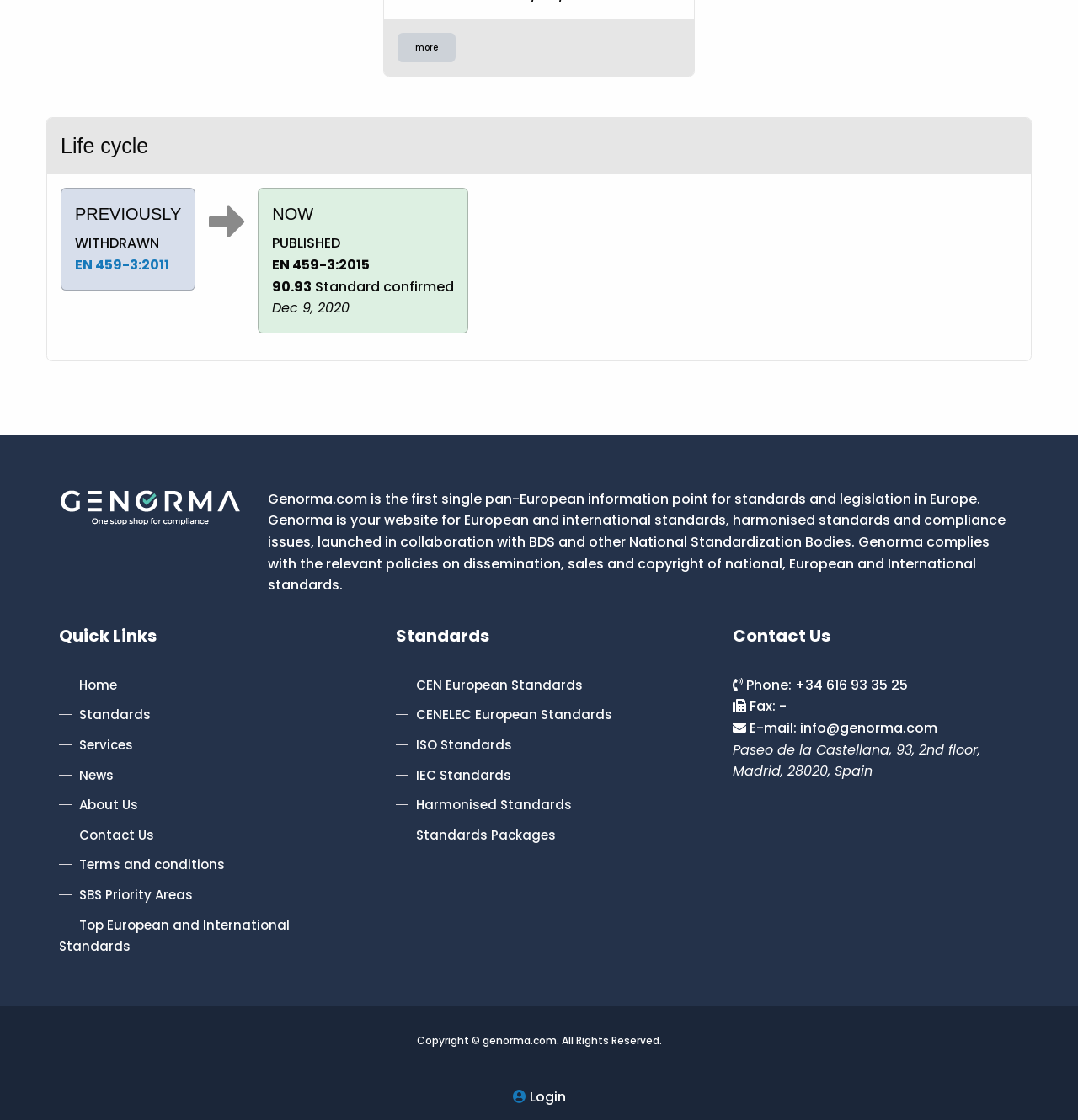Calculate the bounding box coordinates of the UI element given the description: "CENELEC European Standards".

[0.367, 0.63, 0.568, 0.646]